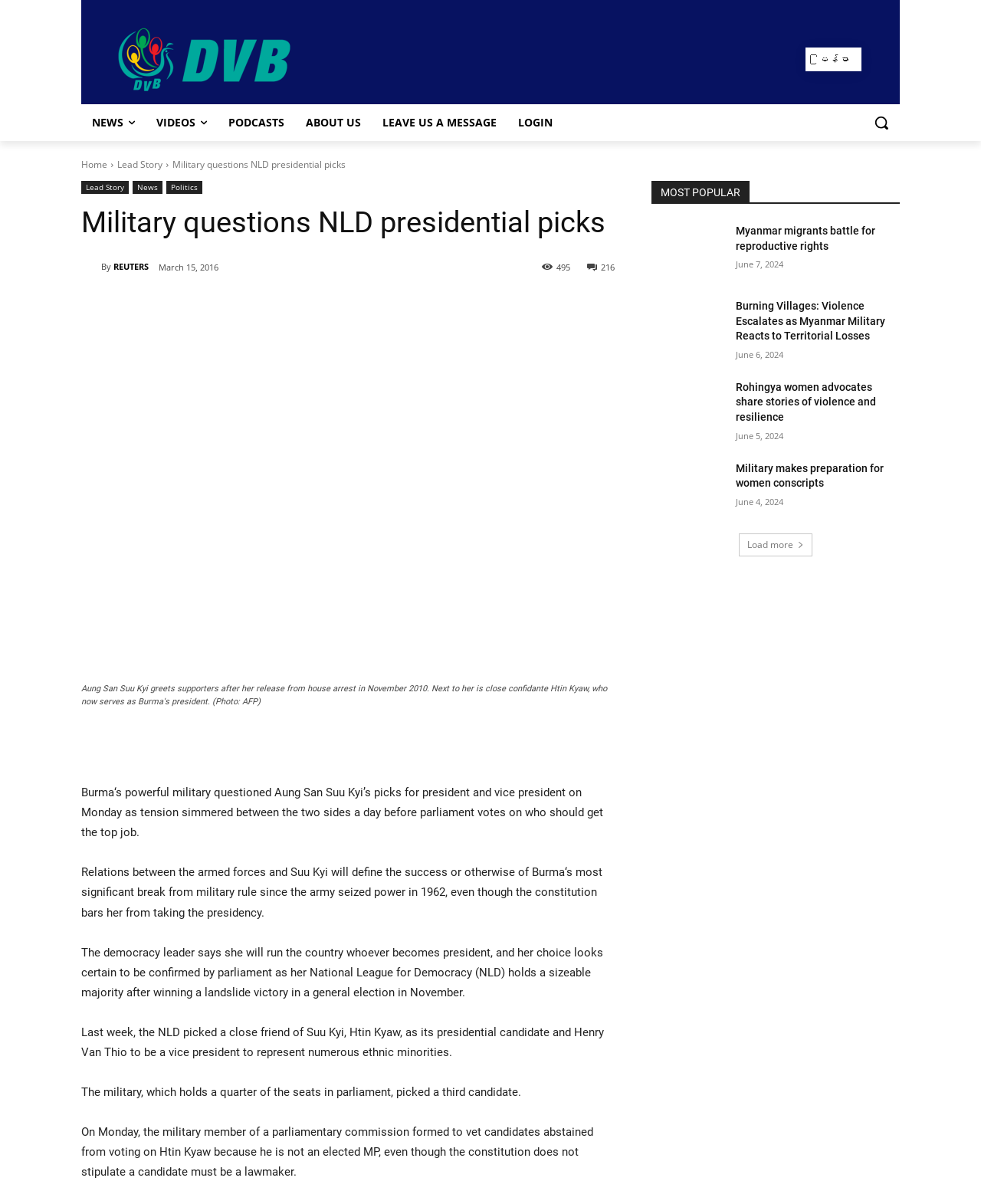Use a single word or phrase to answer the question:
How many social media links are there?

6